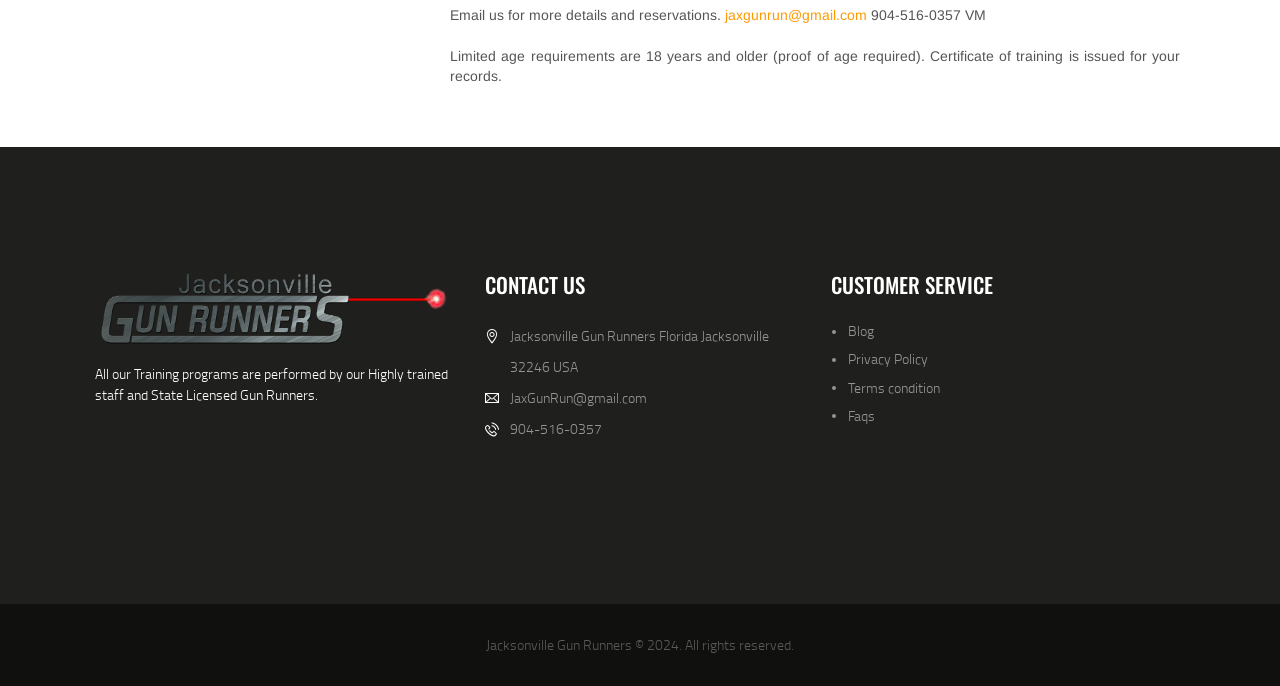Please specify the bounding box coordinates in the format (top-left x, top-left y, bottom-right x, bottom-right y), with values ranging from 0 to 1. Identify the bounding box for the UI component described as follows: alt="Honor"

[0.074, 0.391, 0.354, 0.419]